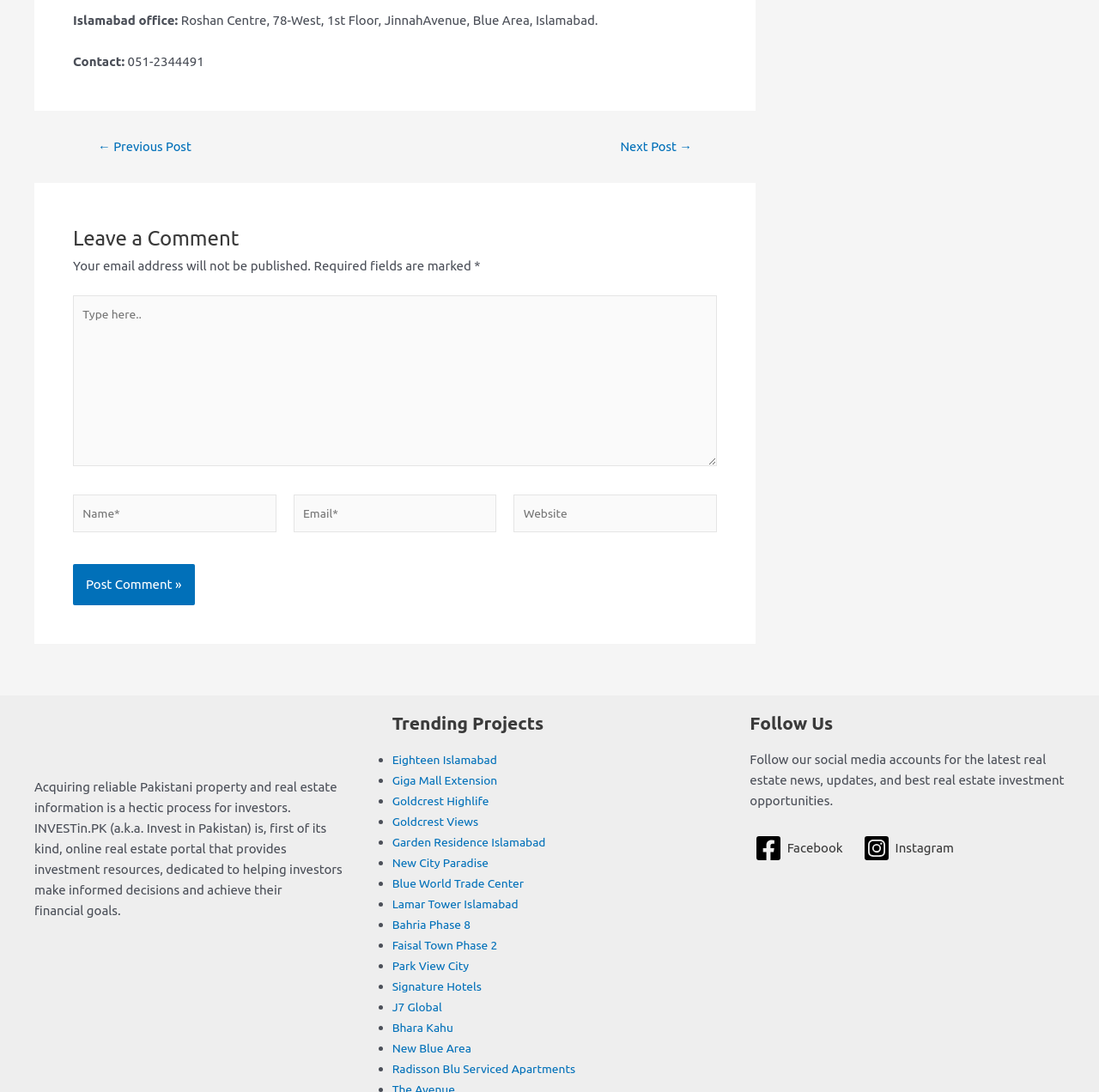Provide a one-word or short-phrase response to the question:
What is the social media platform with an image of a white 'f' on a blue background?

Facebook